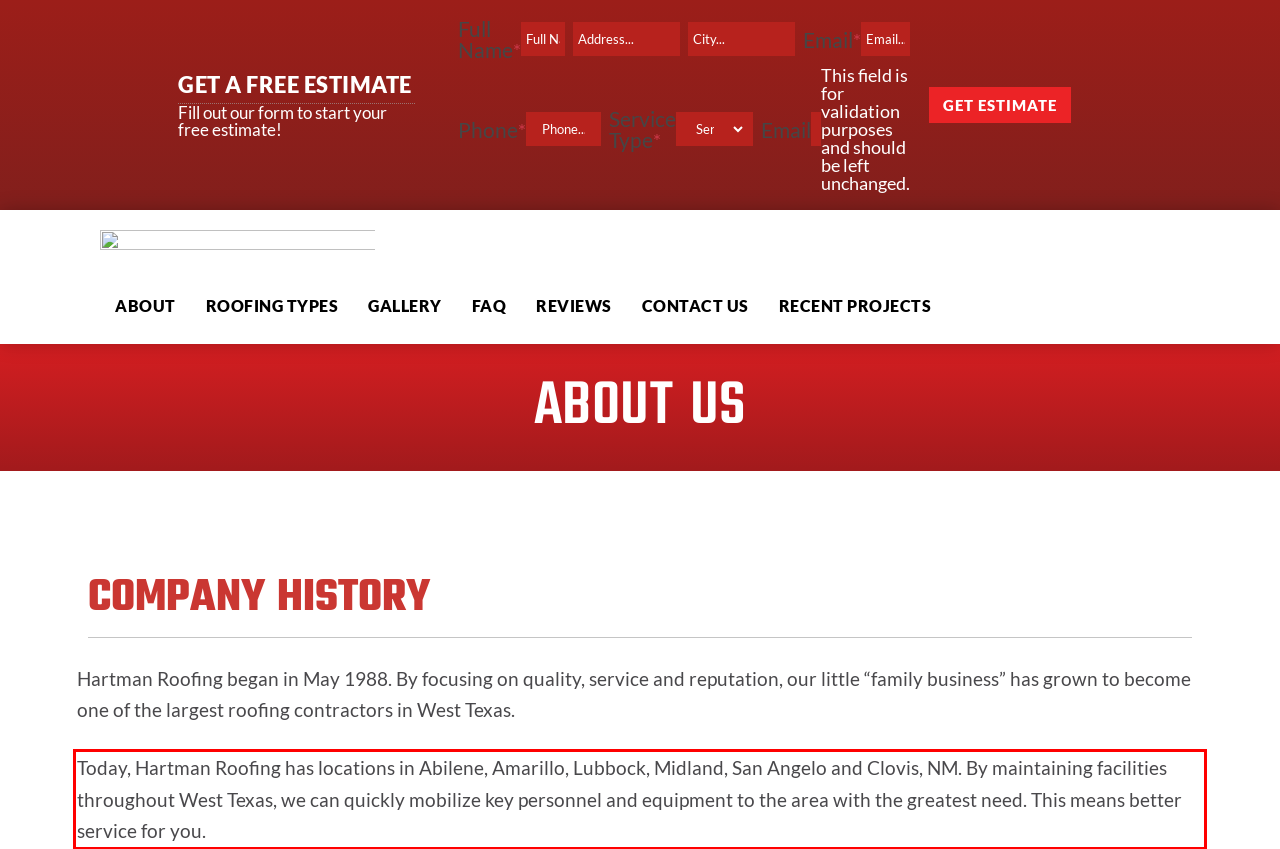You have a screenshot of a webpage with a UI element highlighted by a red bounding box. Use OCR to obtain the text within this highlighted area.

Today, Hartman Roofing has locations in Abilene, Amarillo, Lubbock, Midland, San Angelo and Clovis, NM. By maintaining facilities throughout West Texas, we can quickly mobilize key personnel and equipment to the area with the greatest need. This means better service for you.